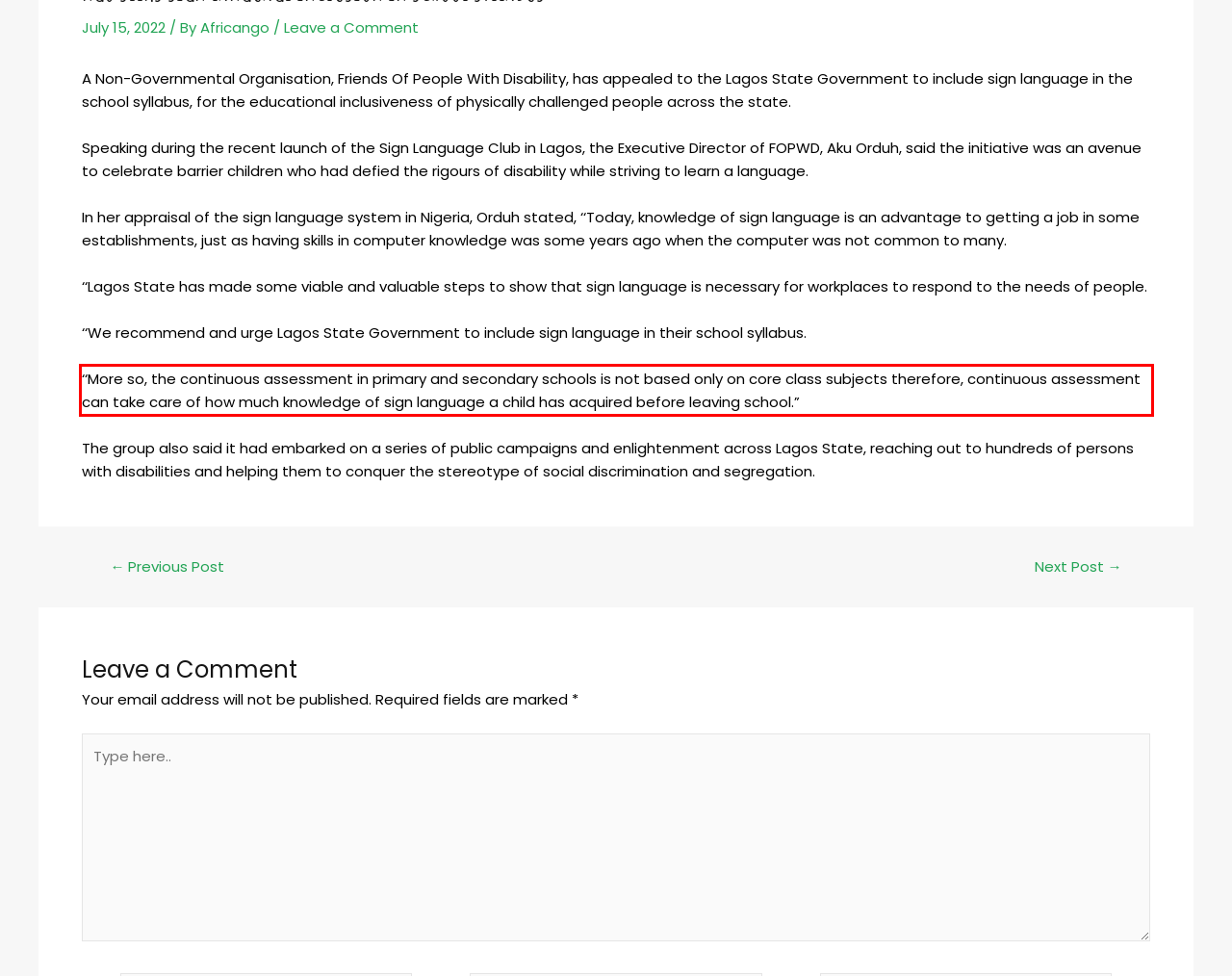You have a screenshot of a webpage, and there is a red bounding box around a UI element. Utilize OCR to extract the text within this red bounding box.

‘‘More so, the continuous assessment in primary and secondary schools is not based only on core class subjects therefore, continuous assessment can take care of how much knowledge of sign language a child has acquired before leaving school.”